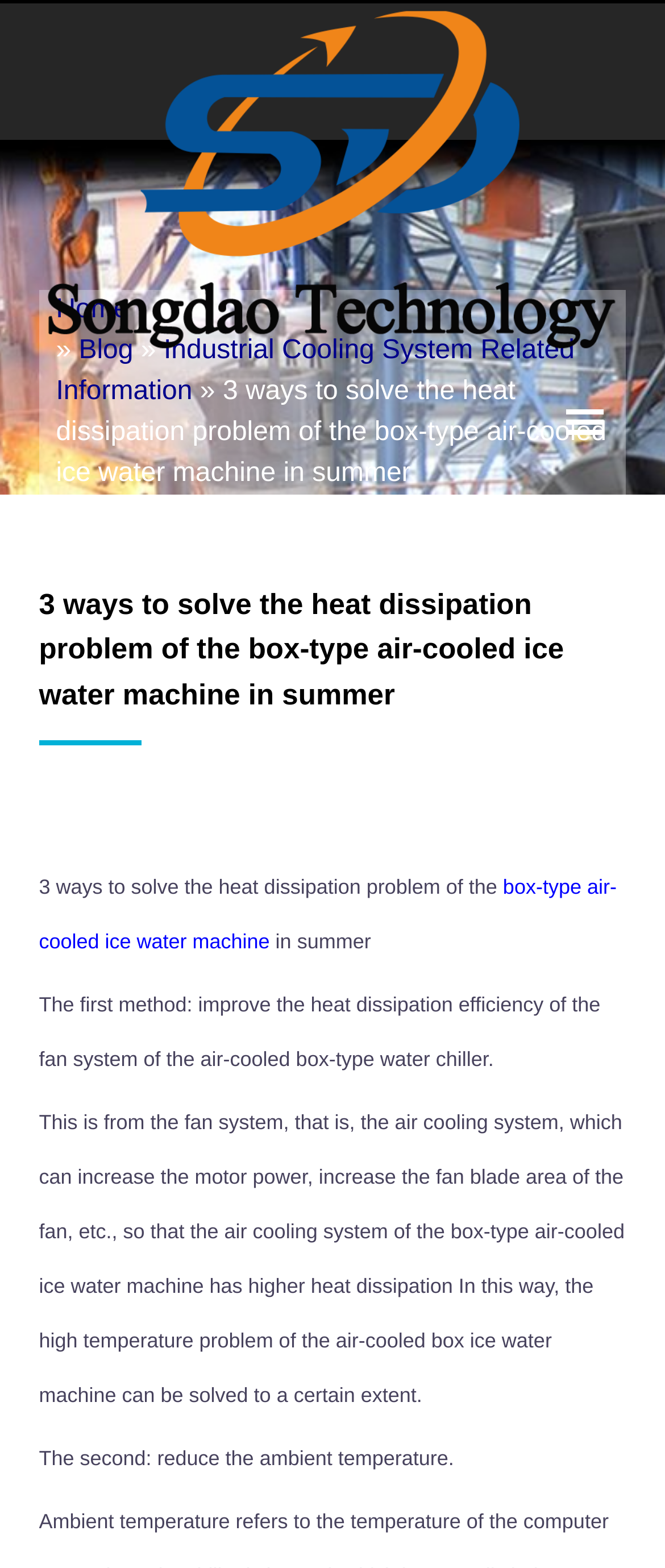Find the bounding box coordinates of the element to click in order to complete the given instruction: "read article about 3 ways to solve the heat dissipation problem of the box-type air-cooled ice water machine in summer."

[0.058, 0.373, 0.848, 0.451]